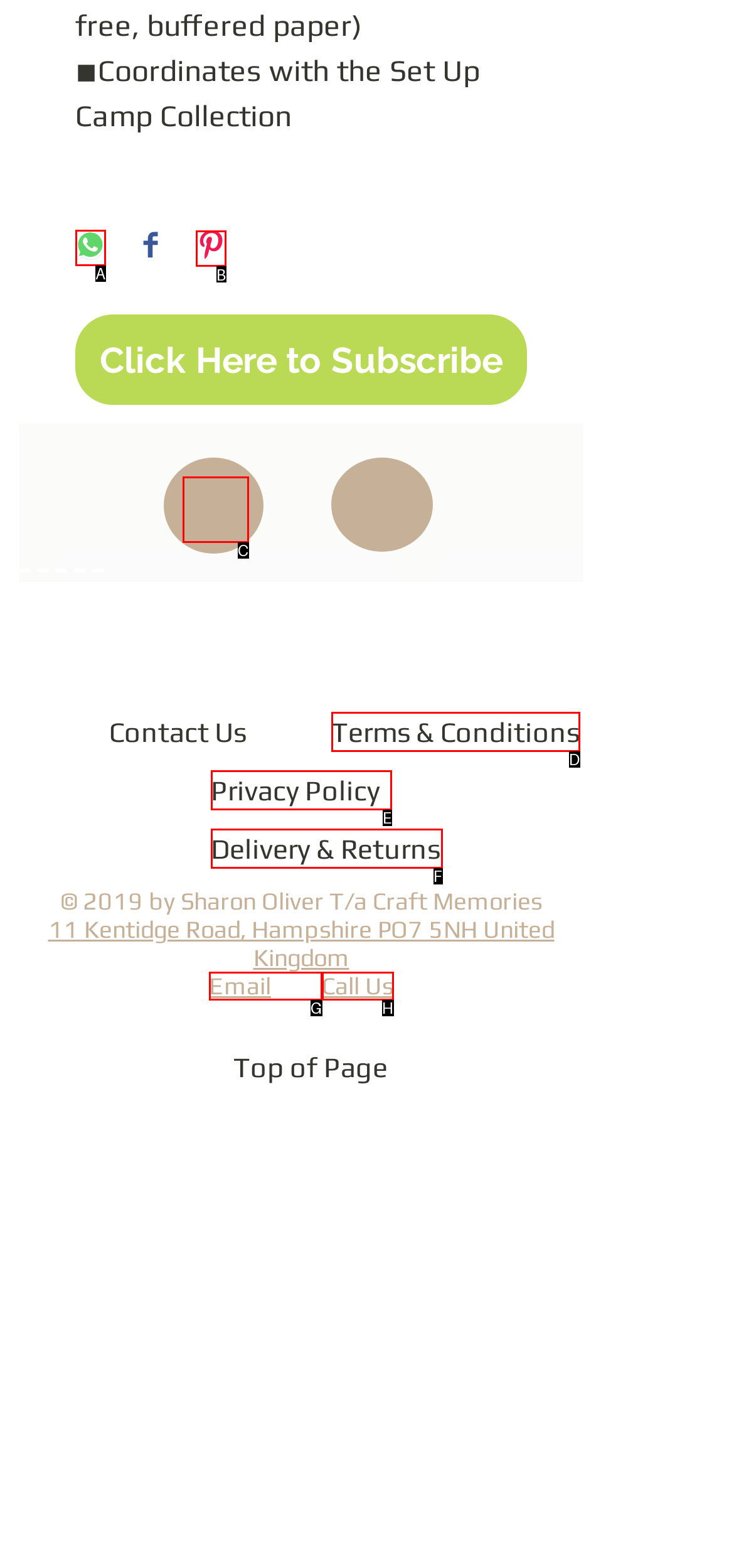Select the HTML element to finish the task: Pin on Pinterest Reply with the letter of the correct option.

B